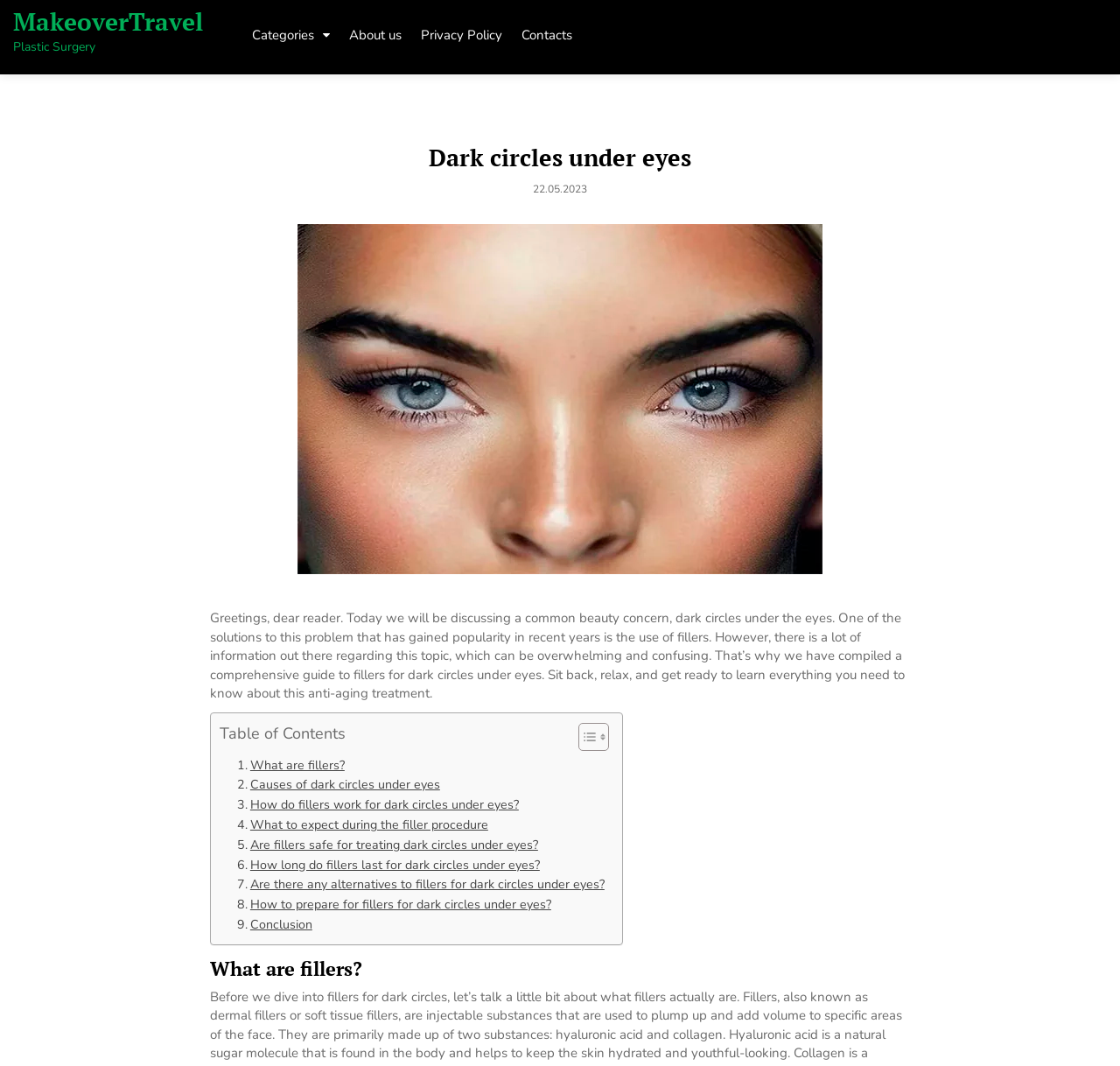Please give a concise answer to this question using a single word or phrase: 
What is the date of the article?

22.05.2023